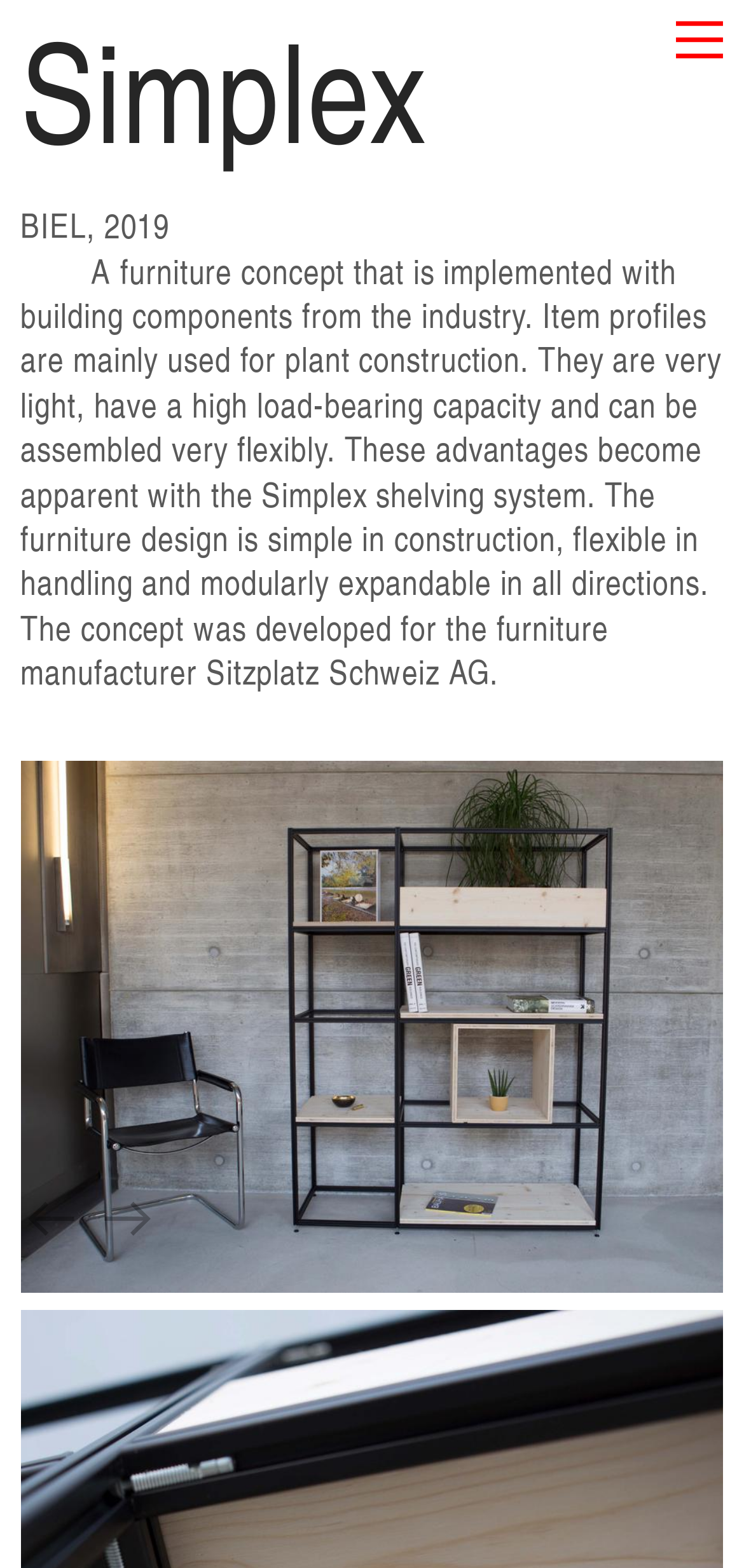Generate an in-depth caption that captures all aspects of the webpage.

The webpage is about Simplex, a furniture concept that utilizes building components from the industry. At the top right corner, there is a link with an icon. The main title "Simplex" is prominently displayed at the top center of the page, followed by a subtitle "BIEL, 2019" below it. 

A detailed description of the Simplex concept is provided in a paragraph below the title, which explains that it is a modular and flexible shelving system with high load-bearing capacity. The text also mentions that the concept was developed for the furniture manufacturer Sitzplatz Schweiz AG.

Below the text, there is a large image that takes up most of the page, showcasing the Simplex shelving system. At the bottom left corner, there are two links with icons, aligned horizontally.